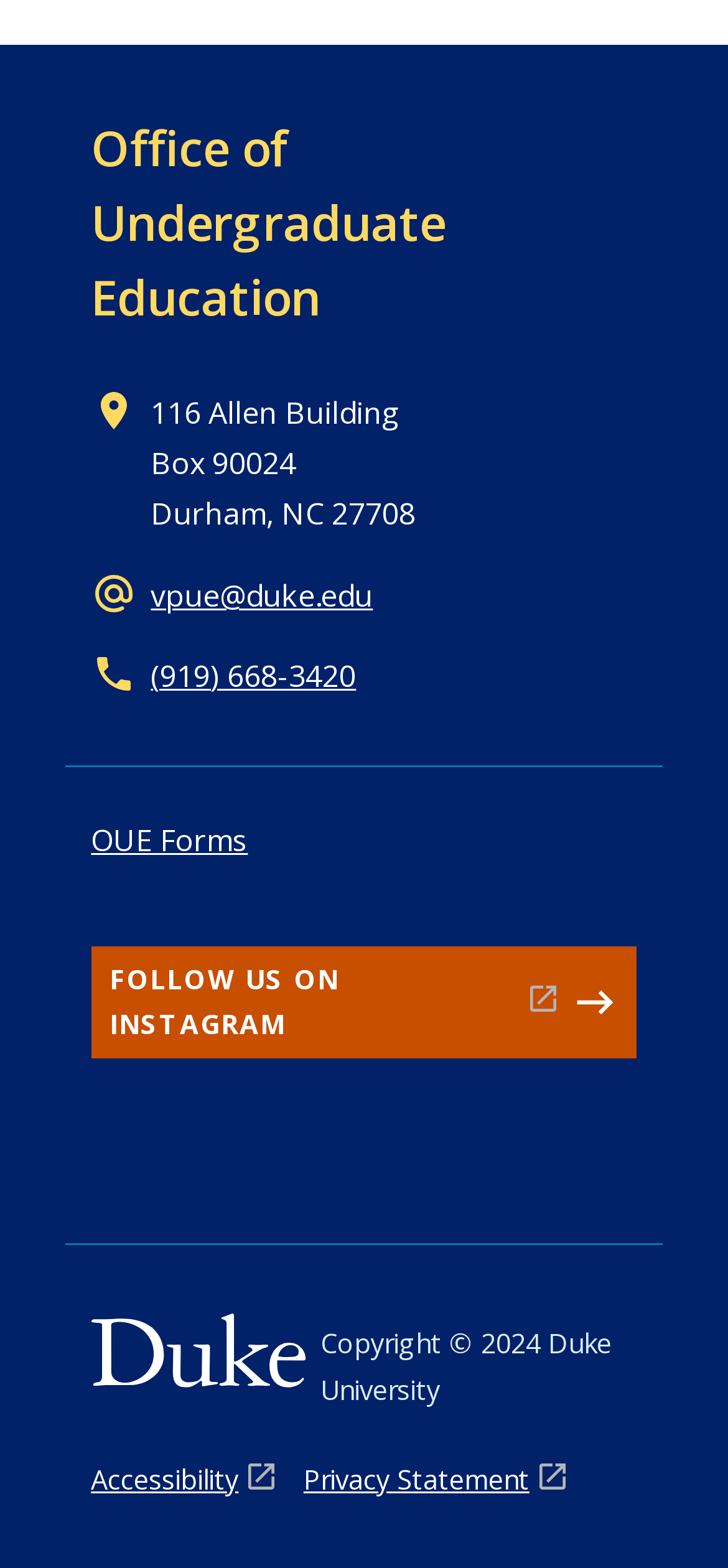Indicate the bounding box coordinates of the element that needs to be clicked to satisfy the following instruction: "follow Duke University on Instagram". The coordinates should be four float numbers between 0 and 1, i.e., [left, top, right, bottom].

[0.125, 0.603, 0.875, 0.675]